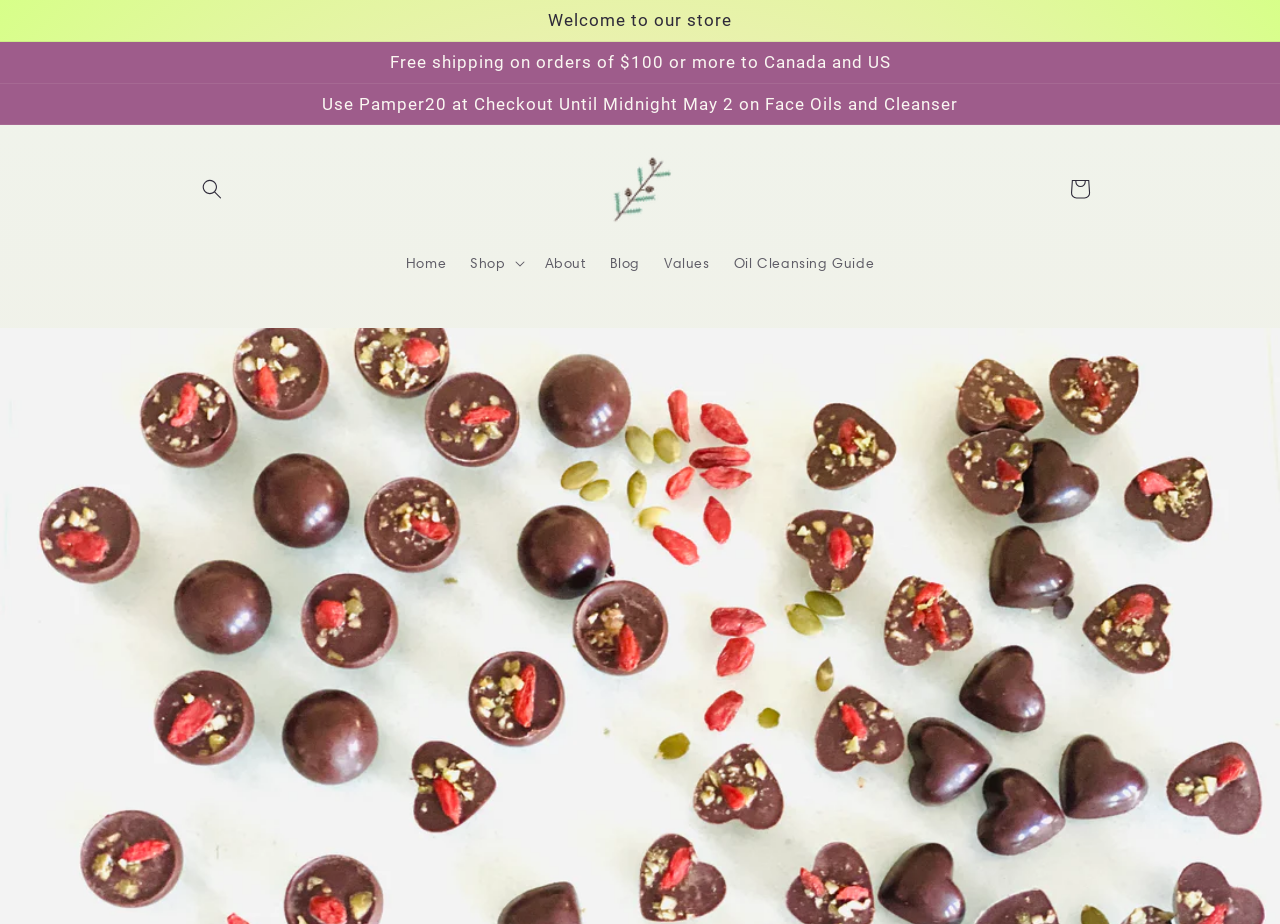What is the location of the cart link?
Based on the screenshot, provide a one-word or short-phrase response.

Top right